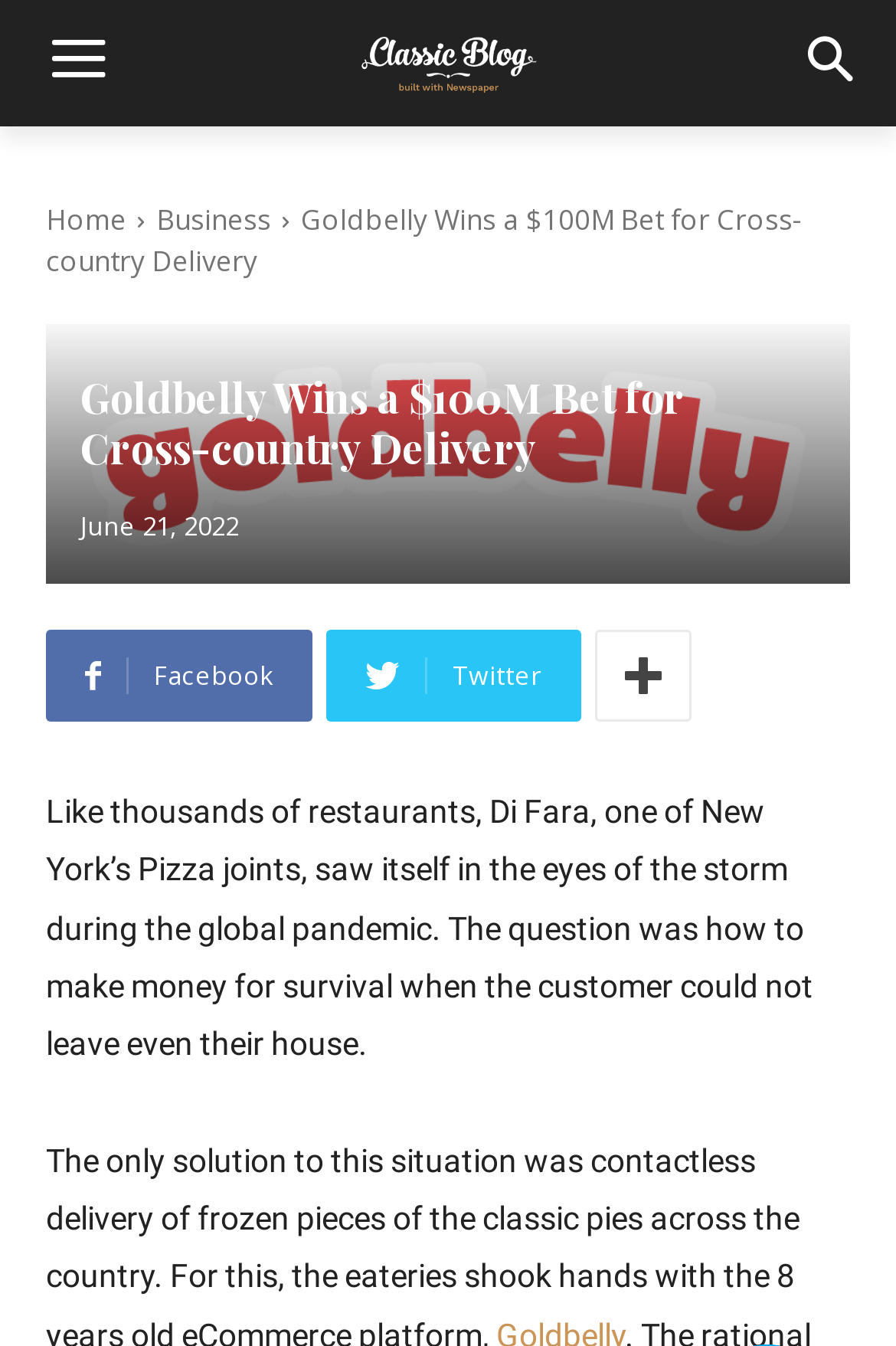Can you give a detailed response to the following question using the information from the image? What is the name of the company?

The name of the company can be found in the logo link at the top left corner of the webpage, which is 'Logo' and also in the static text 'Goldbelly Wins a $100M Bet for Cross-country Delivery'.